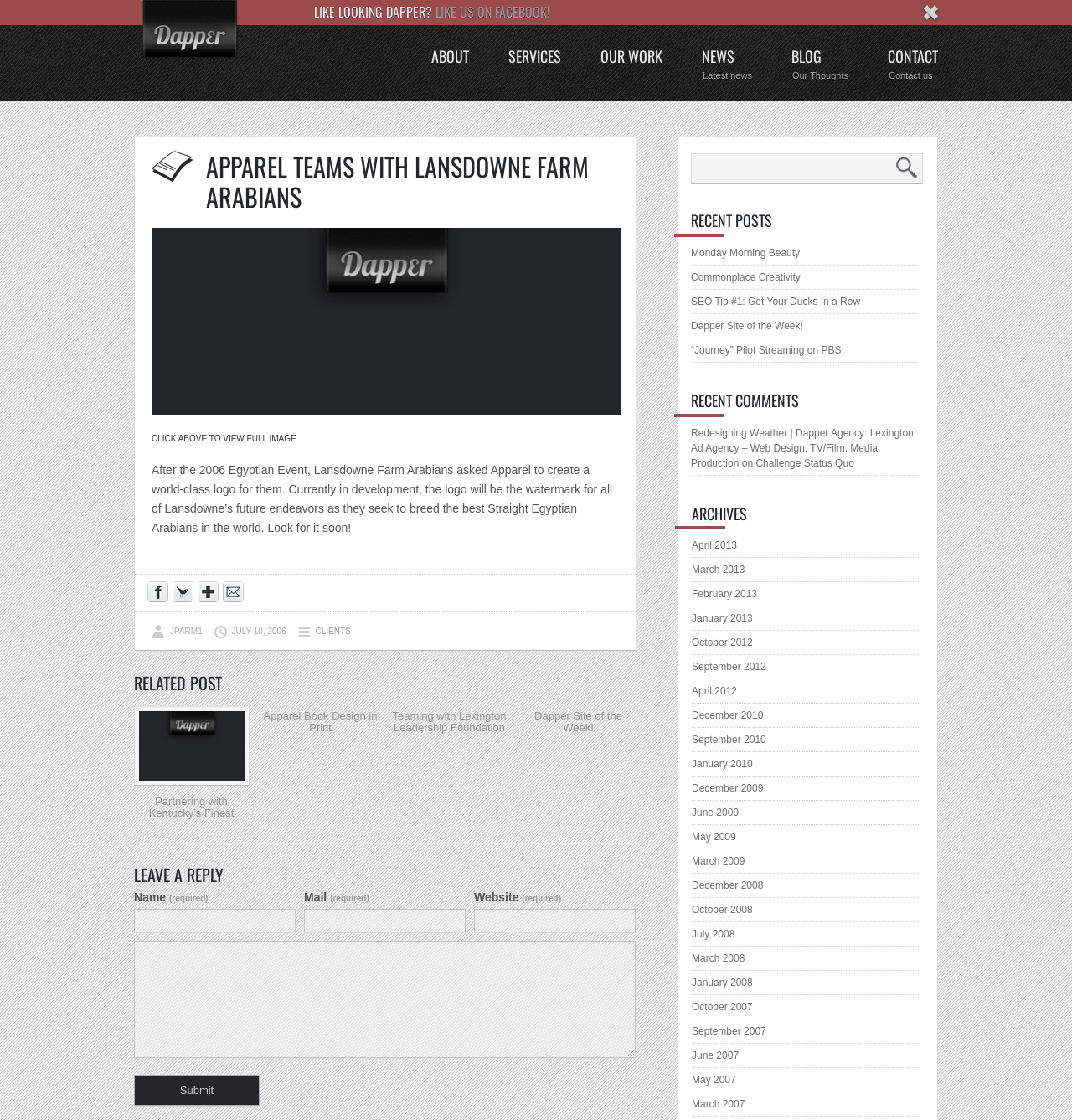Please look at the image and answer the question with a detailed explanation: What is the name of the advertising agency?

The name of the advertising agency can be found in the link 'Dapper Agency: Lexington Ad Agency – Web Design, TV/Film, Media, Production' which is located at the top of the webpage.